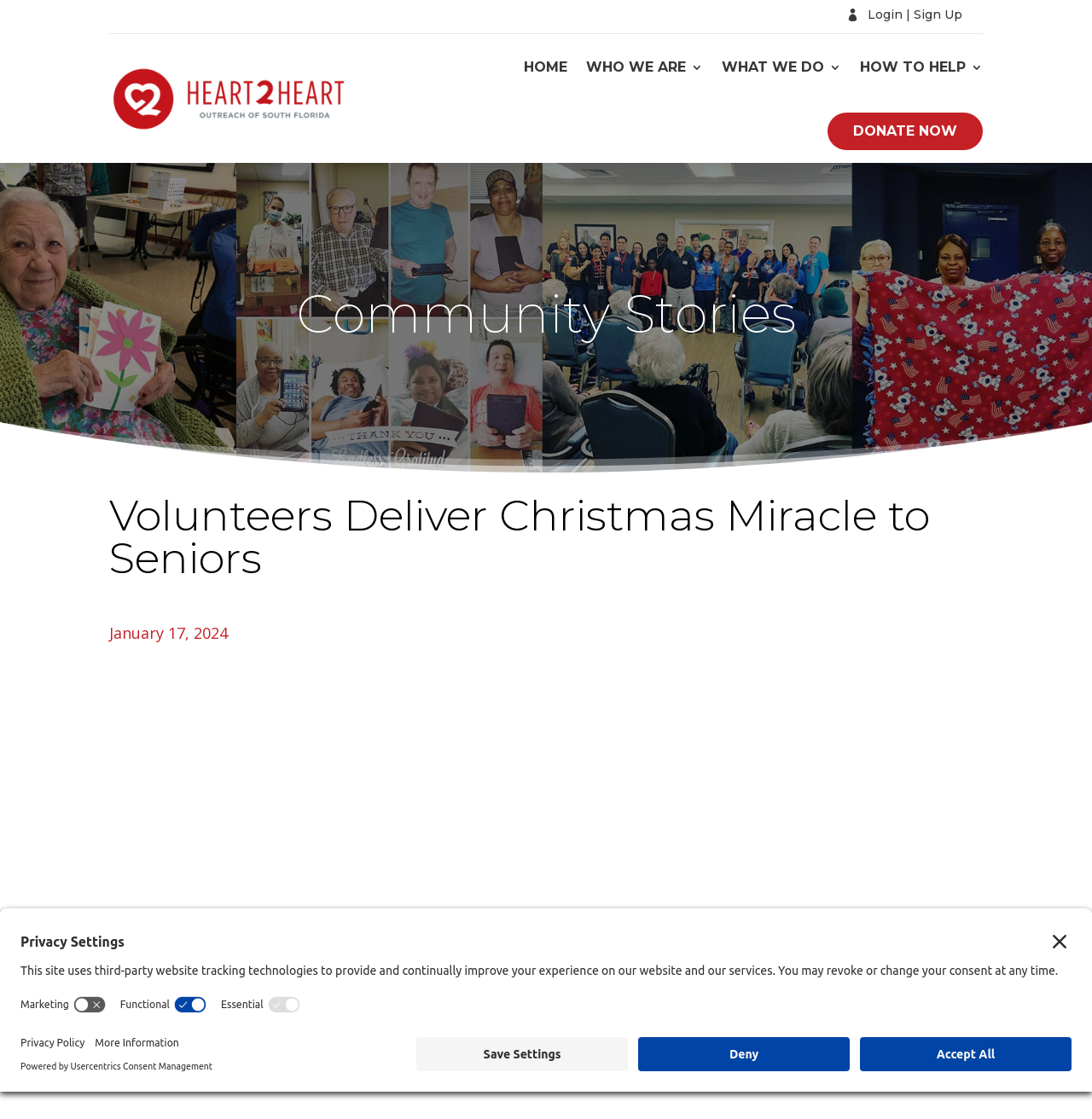Show the bounding box coordinates for the element that needs to be clicked to execute the following instruction: "Go to the home page". Provide the coordinates in the form of four float numbers between 0 and 1, i.e., [left, top, right, bottom].

[0.48, 0.031, 0.52, 0.089]